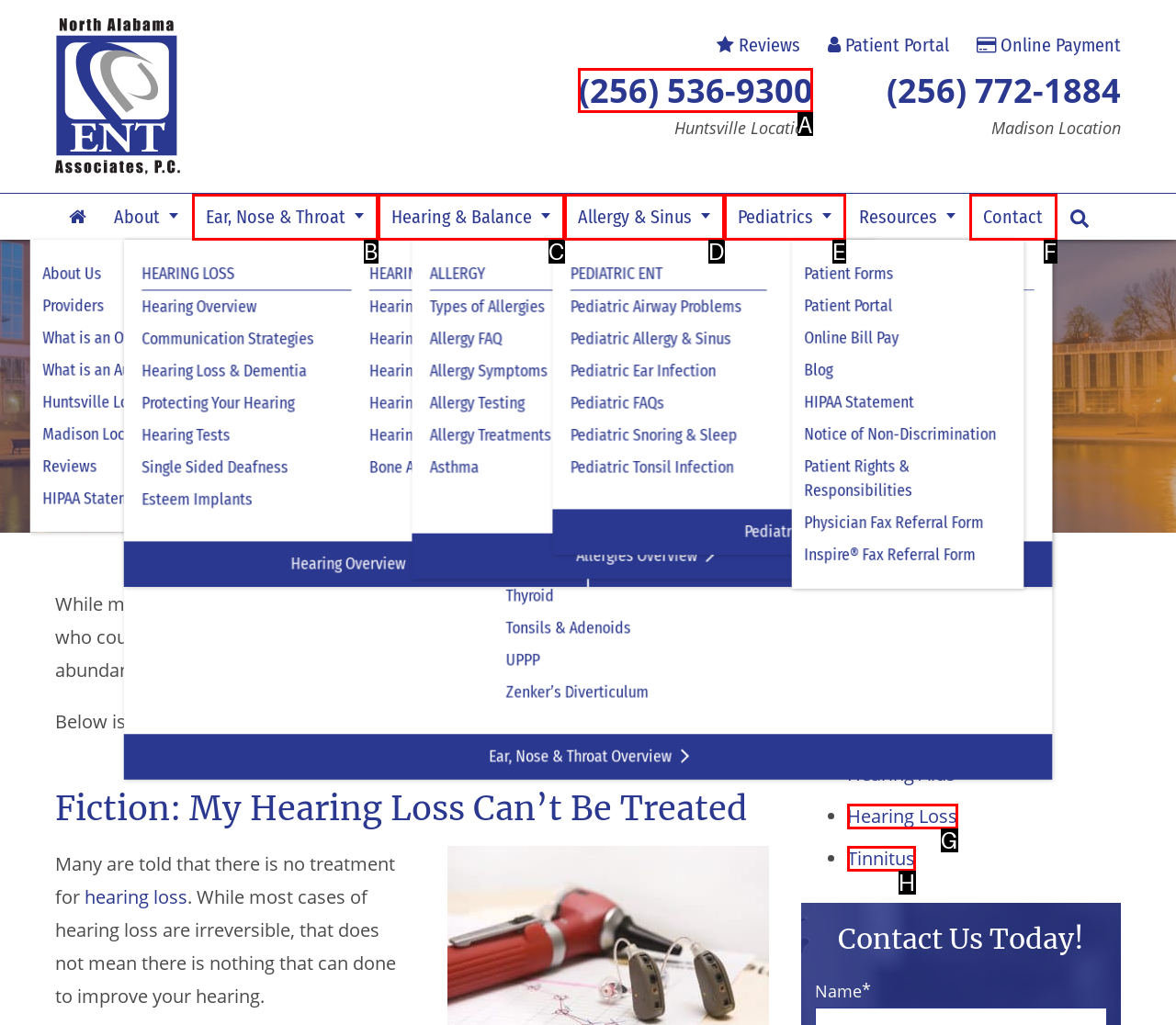Select the HTML element that needs to be clicked to carry out the task: Call Huntsville Location
Provide the letter of the correct option.

A